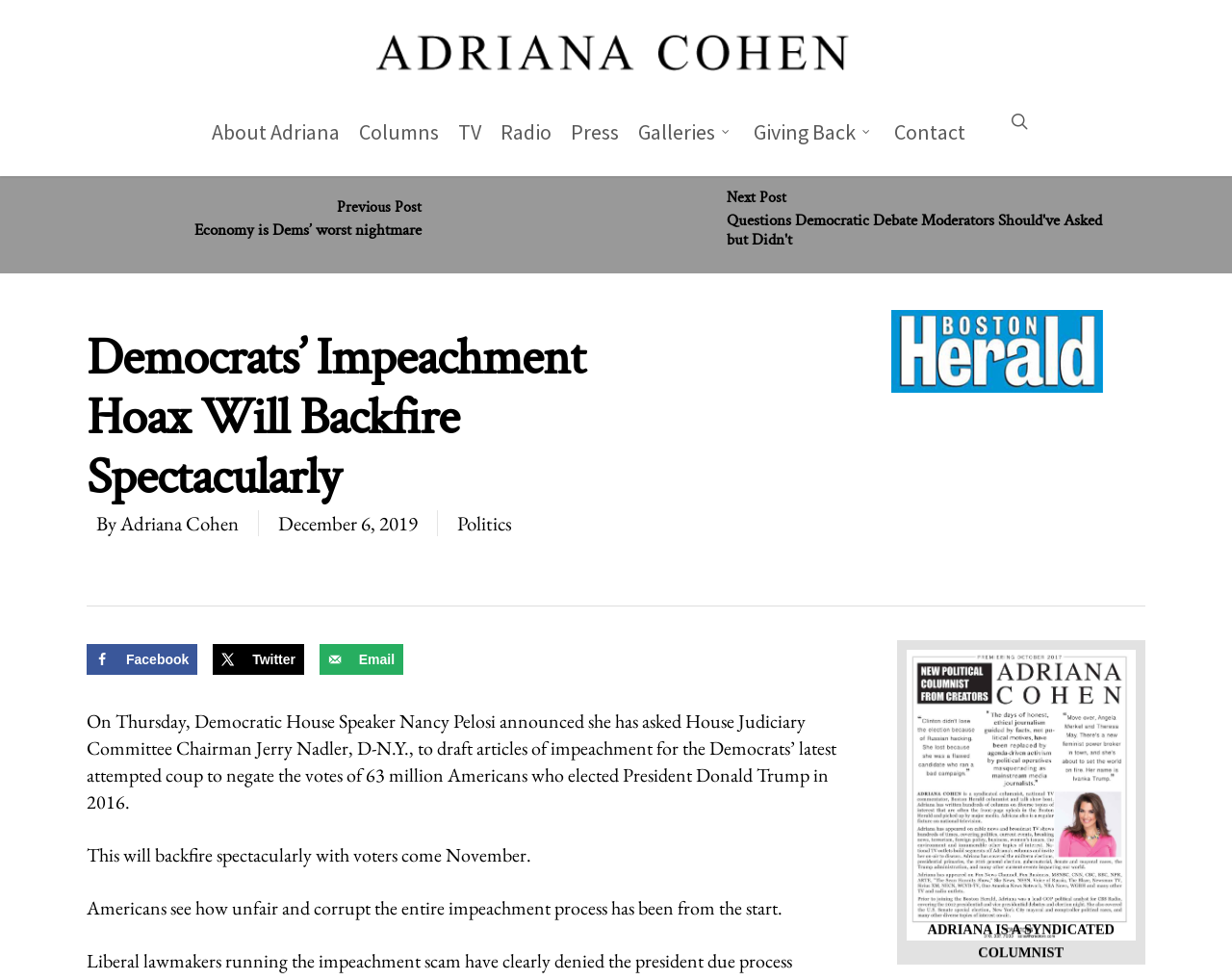Pinpoint the bounding box coordinates of the element that must be clicked to accomplish the following instruction: "View the next post". The coordinates should be in the format of four float numbers between 0 and 1, i.e., [left, top, right, bottom].

[0.59, 0.192, 0.91, 0.26]